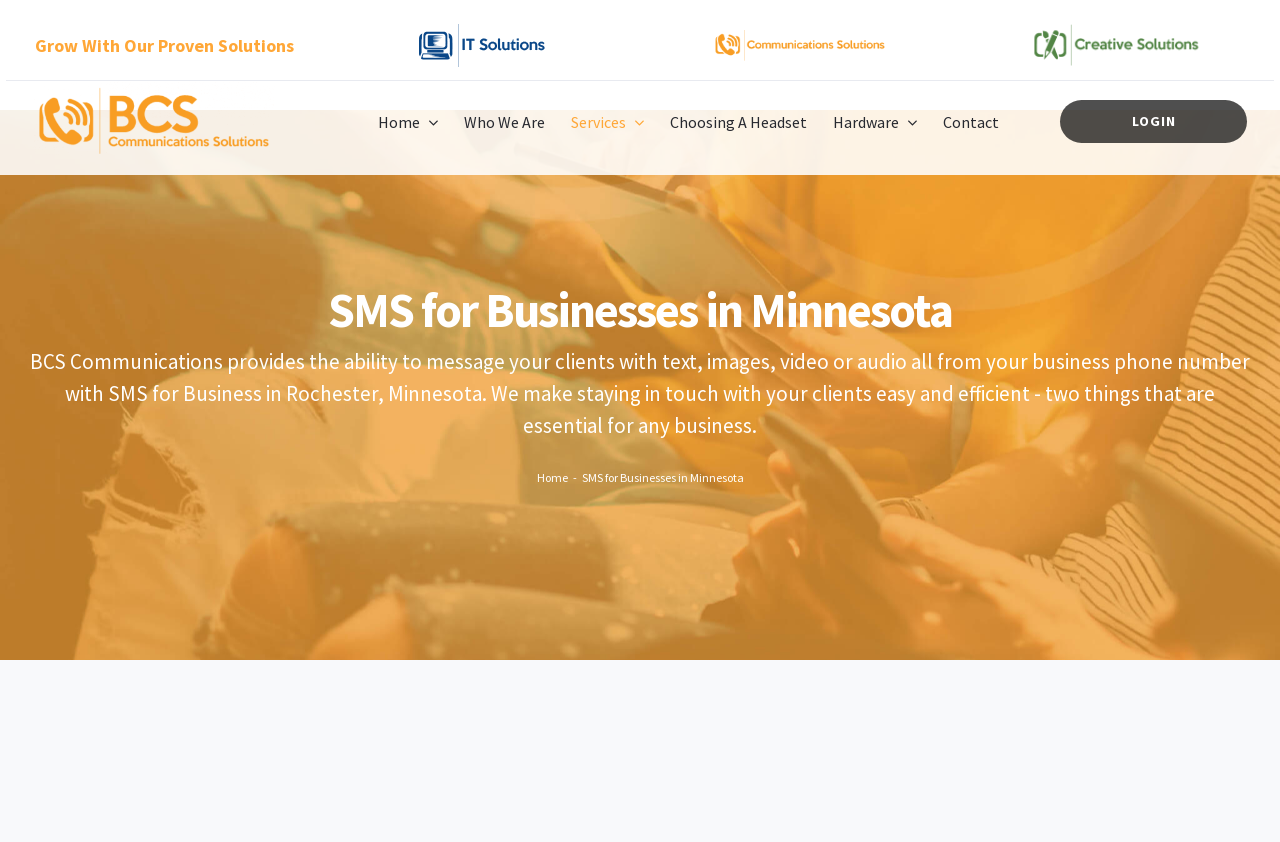Where is the company located? Based on the screenshot, please respond with a single word or phrase.

Rochester, Minnesota